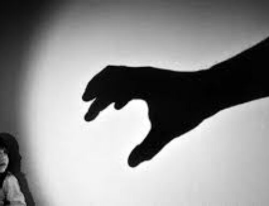Give a detailed account of the contents of the image.

The image depicts a stark black-and-white silhouette, illustrating an ominous-looking hand reaching out towards a small figure, likely a child. The sharp contrast between the dark shadow of the hand and the lighter background heightens the sense of foreboding. The child's expression is not clearly visible, but their body language suggests vulnerability, evoking themes of fear and the impact of predatory behavior. This powerful visual metaphor serves to highlight societal issues surrounding child safety and abuse, resonating with narratives that emphasize the need for vigilance and protection. The image provokes a strong emotional response, inviting viewers to reflect on the seriousness of such threats in the community.